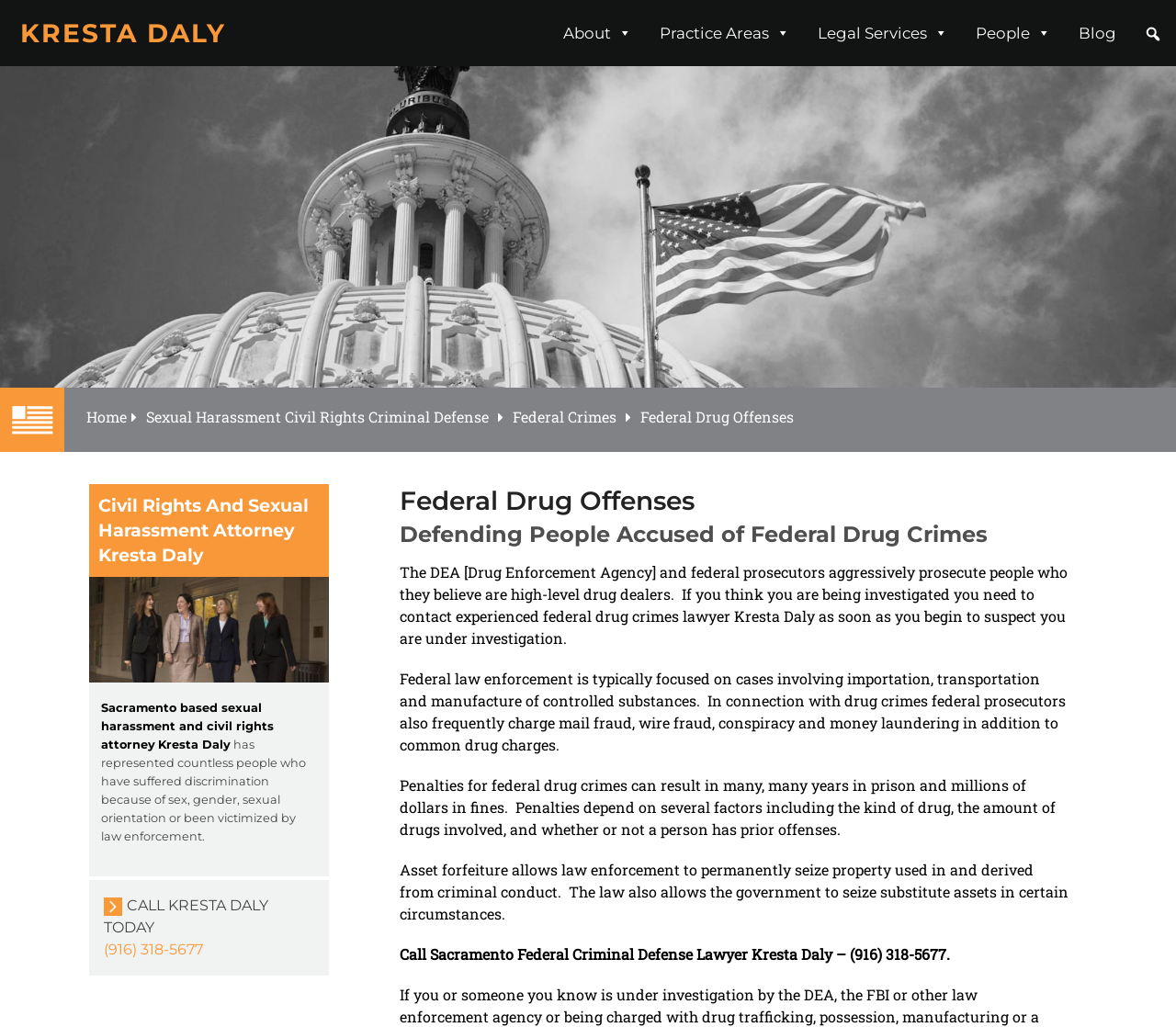Extract the bounding box coordinates of the UI element described: "Federal Crimes". Provide the coordinates in the format [left, top, right, bottom] with values ranging from 0 to 1.

[0.436, 0.377, 0.524, 0.435]